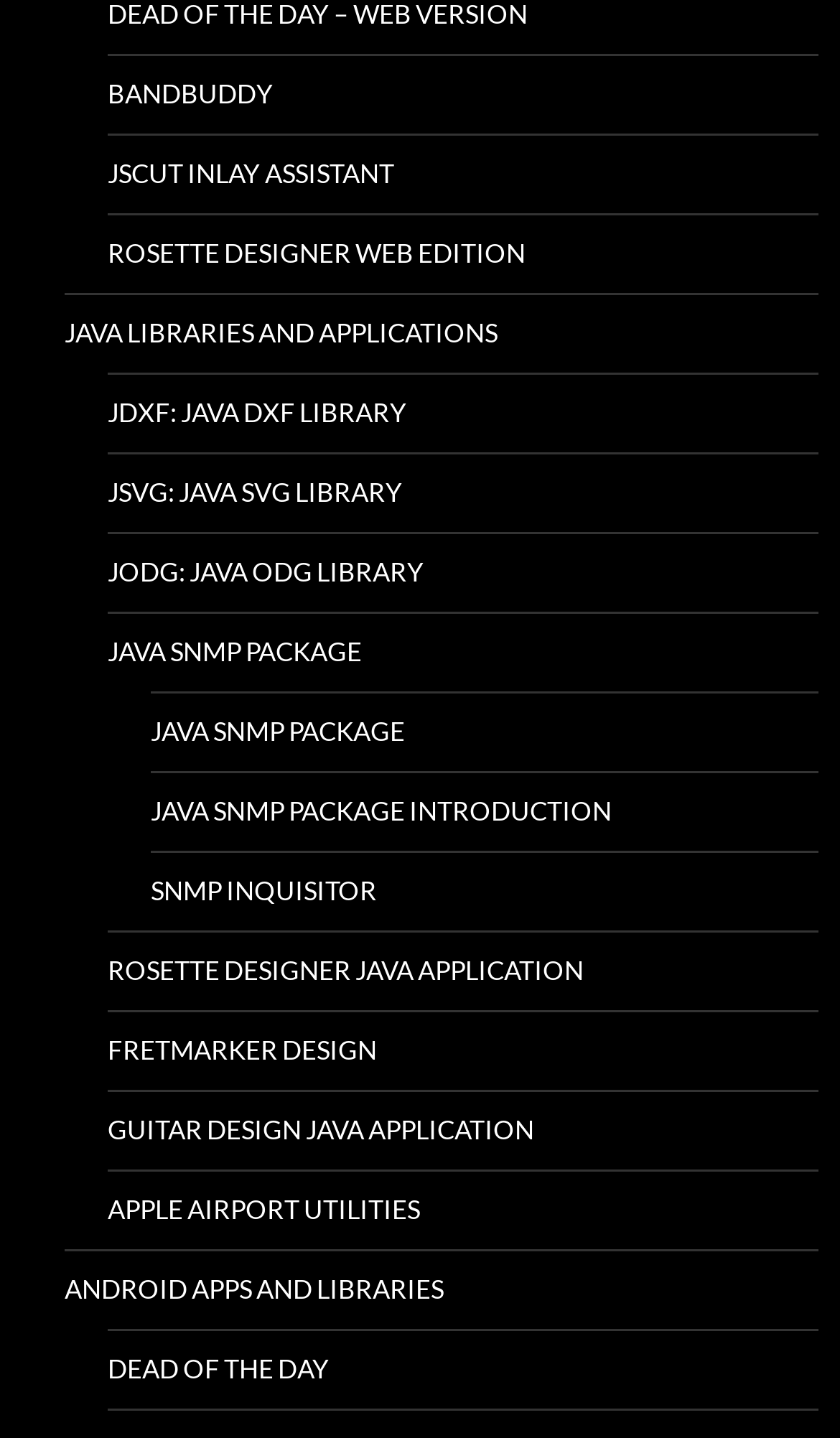Indicate the bounding box coordinates of the element that must be clicked to execute the instruction: "explore JAVA LIBRARIES AND APPLICATIONS". The coordinates should be given as four float numbers between 0 and 1, i.e., [left, top, right, bottom].

[0.077, 0.206, 0.974, 0.26]